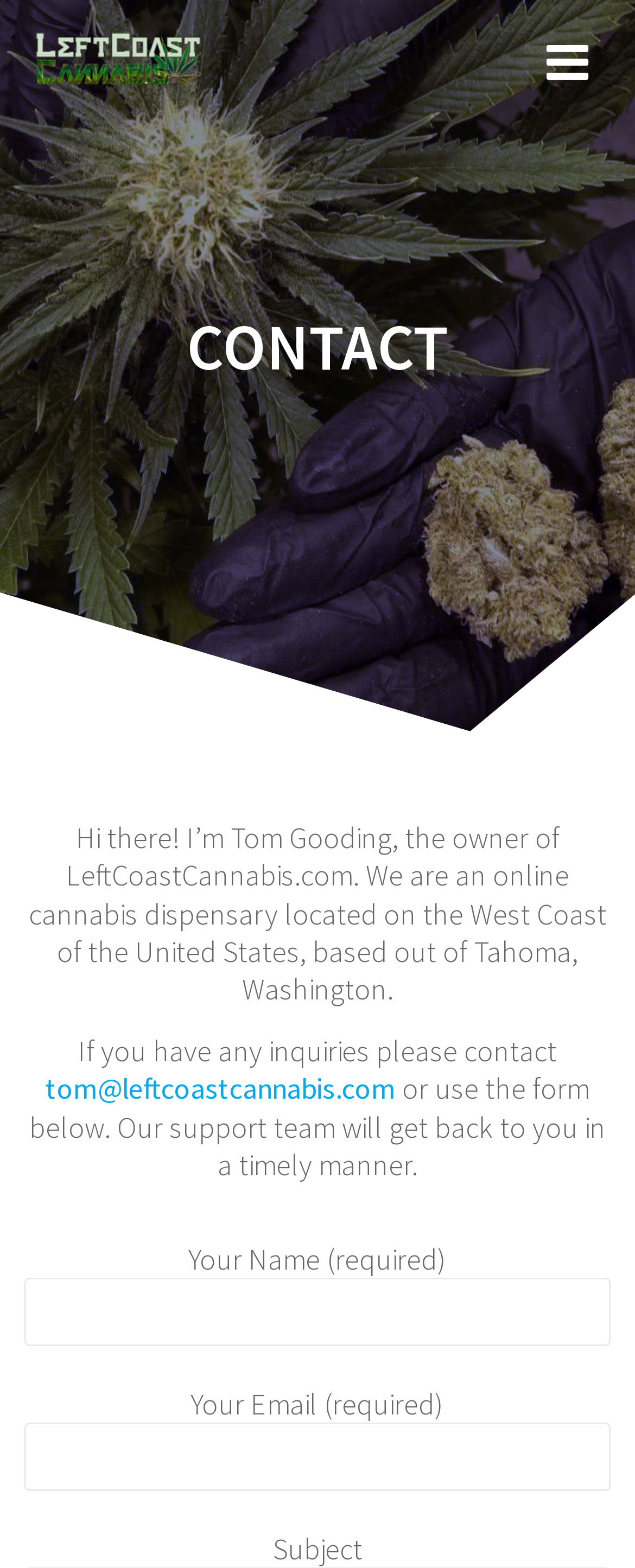Please give a succinct answer to the question in one word or phrase:
What is the name of the owner of LeftCoastCannabis.com?

Tom Gooding